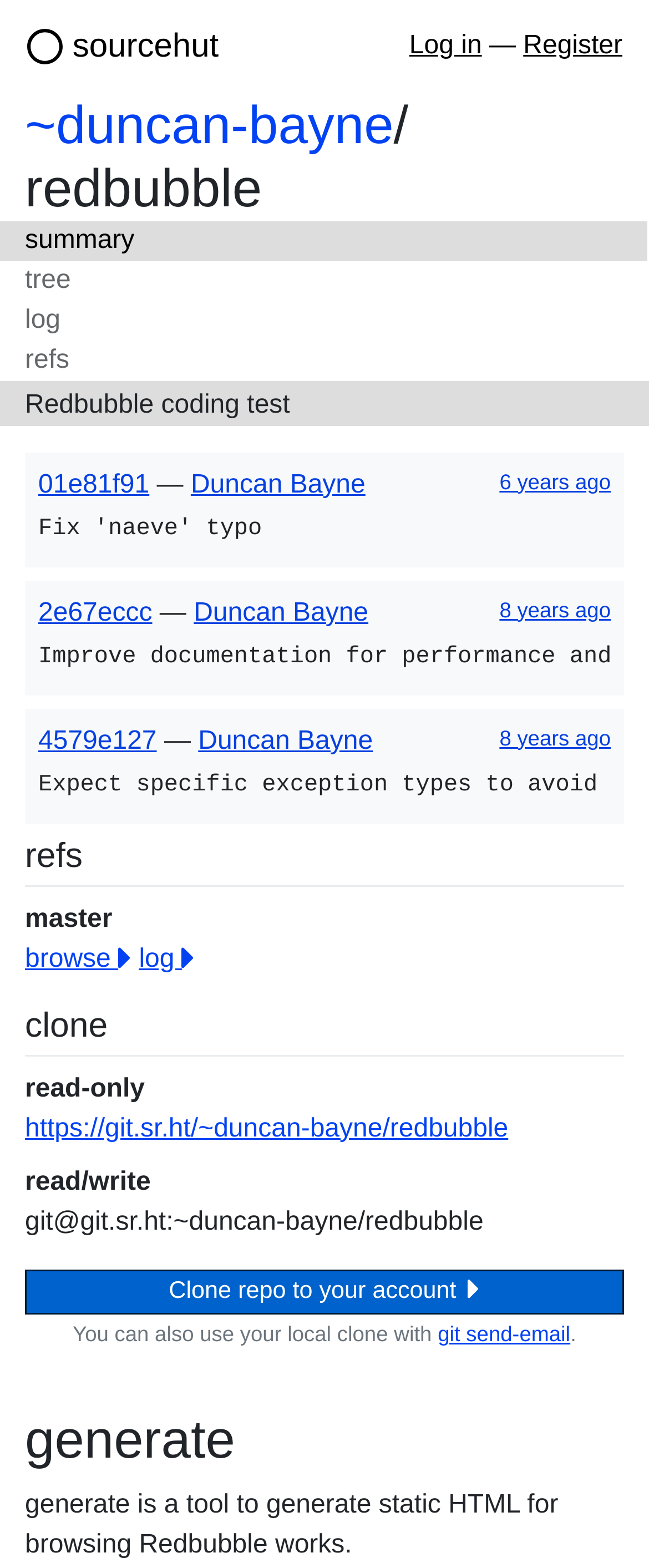Please locate the bounding box coordinates of the element that needs to be clicked to achieve the following instruction: "Clone repo to your account". The coordinates should be four float numbers between 0 and 1, i.e., [left, top, right, bottom].

[0.038, 0.809, 0.962, 0.839]